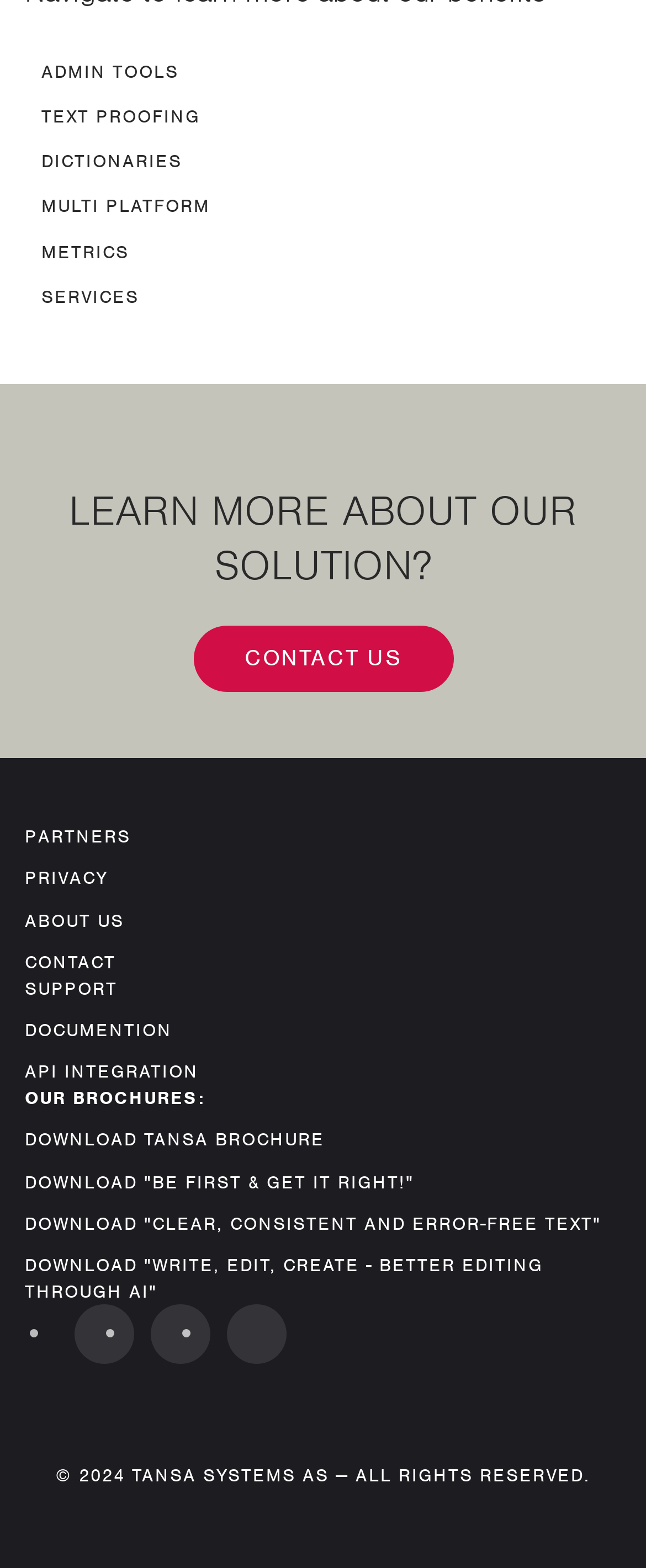Please find the bounding box for the UI element described by: "Dictionaries".

[0.038, 0.094, 0.282, 0.113]